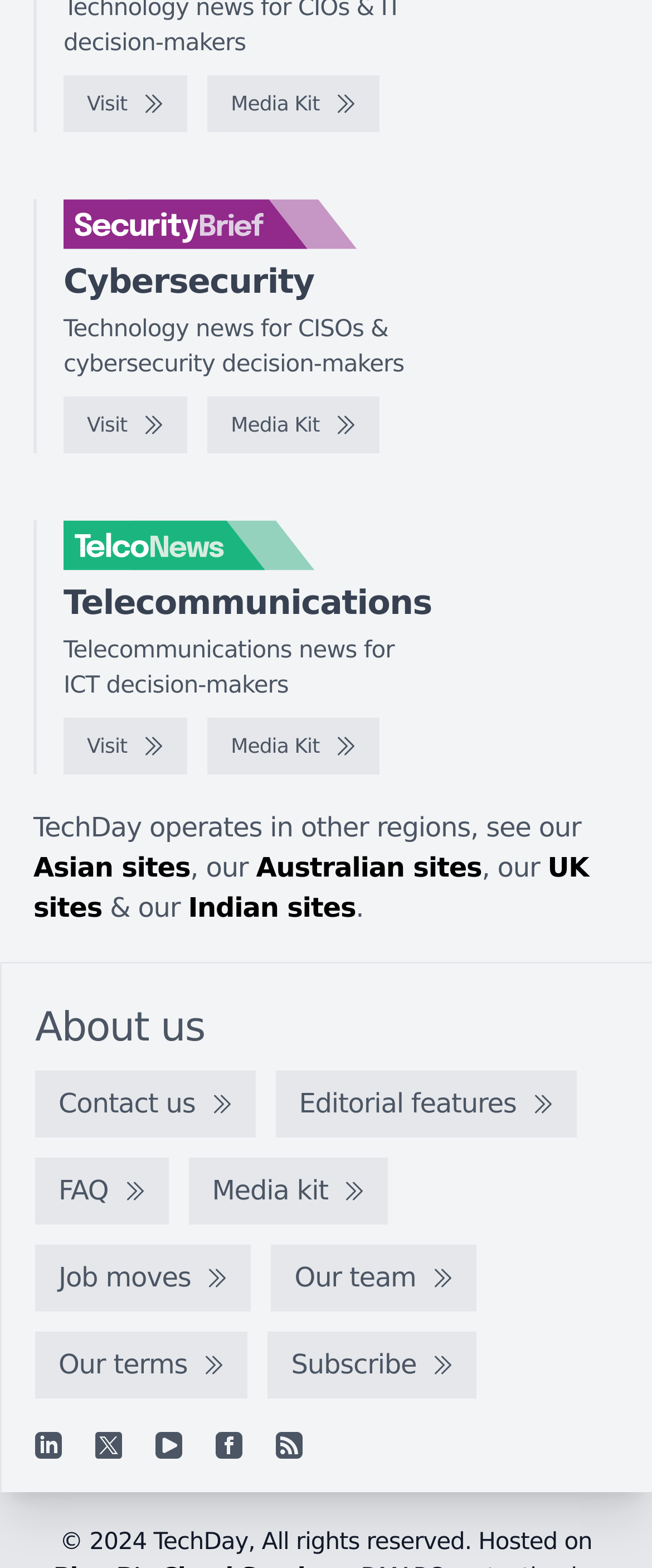Provide the bounding box coordinates of the HTML element this sentence describes: "Our terms". The bounding box coordinates consist of four float numbers between 0 and 1, i.e., [left, top, right, bottom].

[0.054, 0.85, 0.38, 0.892]